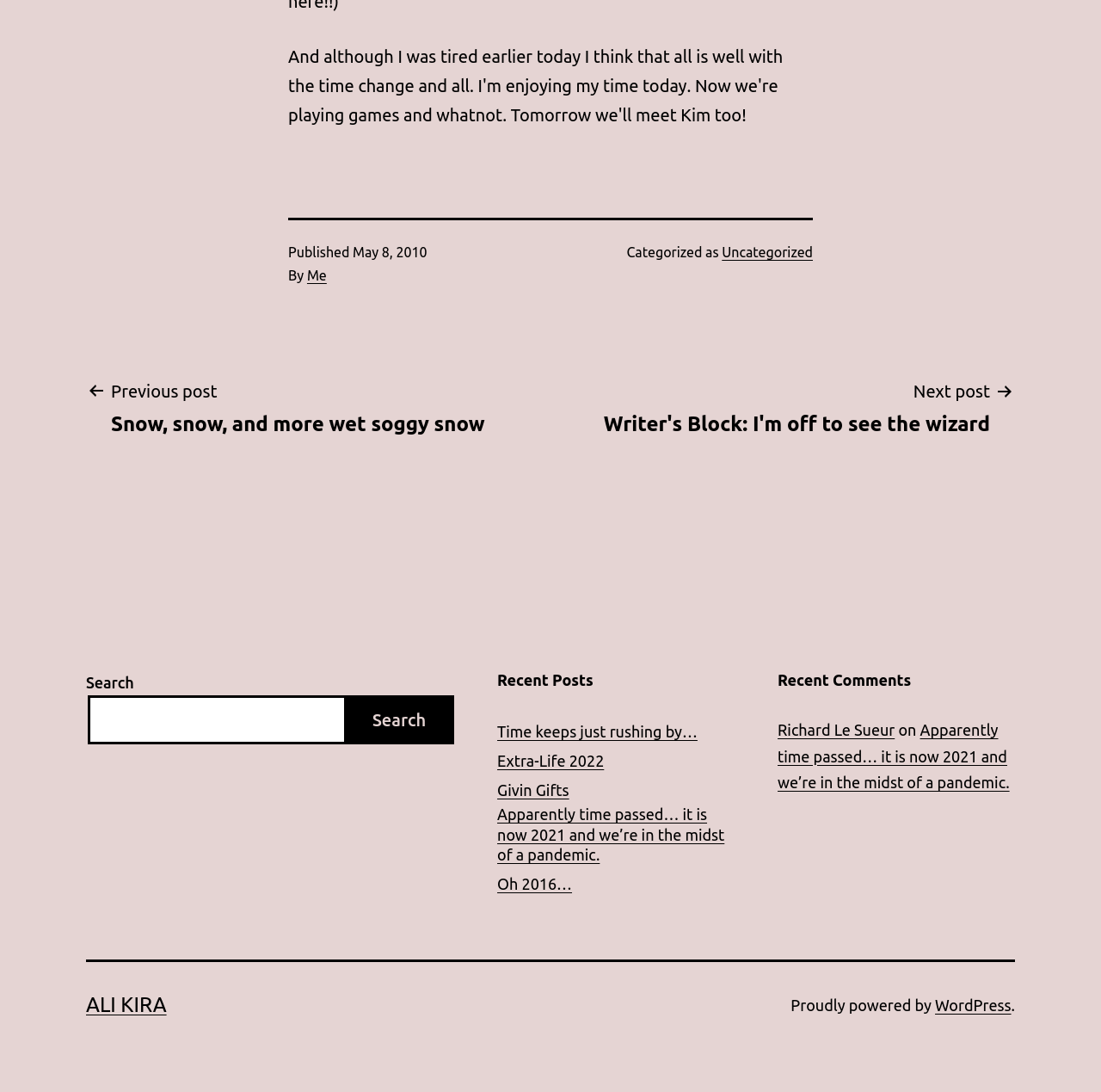What is the title of the previous post?
Based on the image, answer the question with as much detail as possible.

I found the title of the previous post by looking at the navigation section, where it says 'Previous post' followed by the link 'Snow, snow, and more wet soggy snow'.